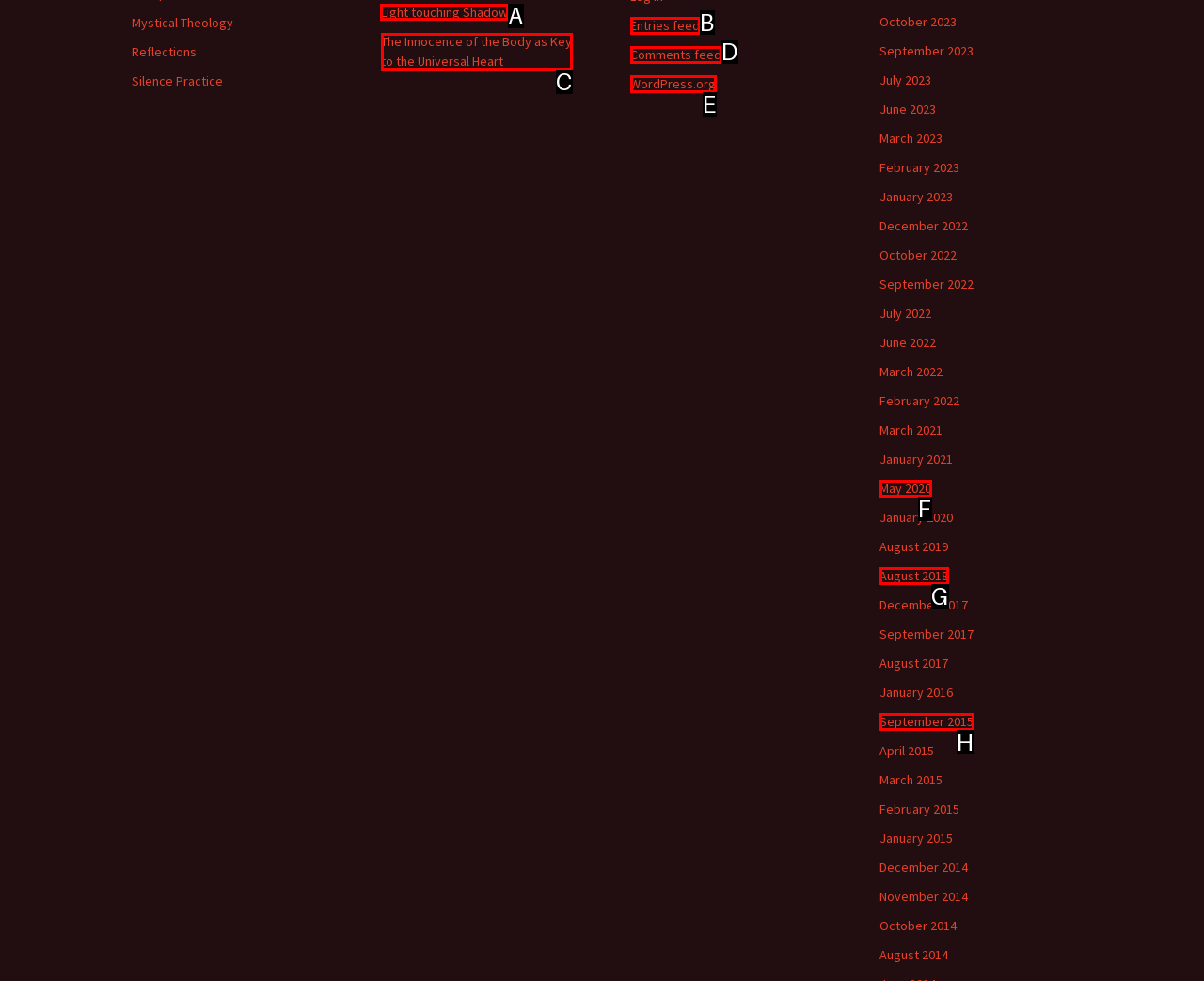Tell me which one HTML element you should click to complete the following task: Explore Light touching Shadow
Answer with the option's letter from the given choices directly.

A